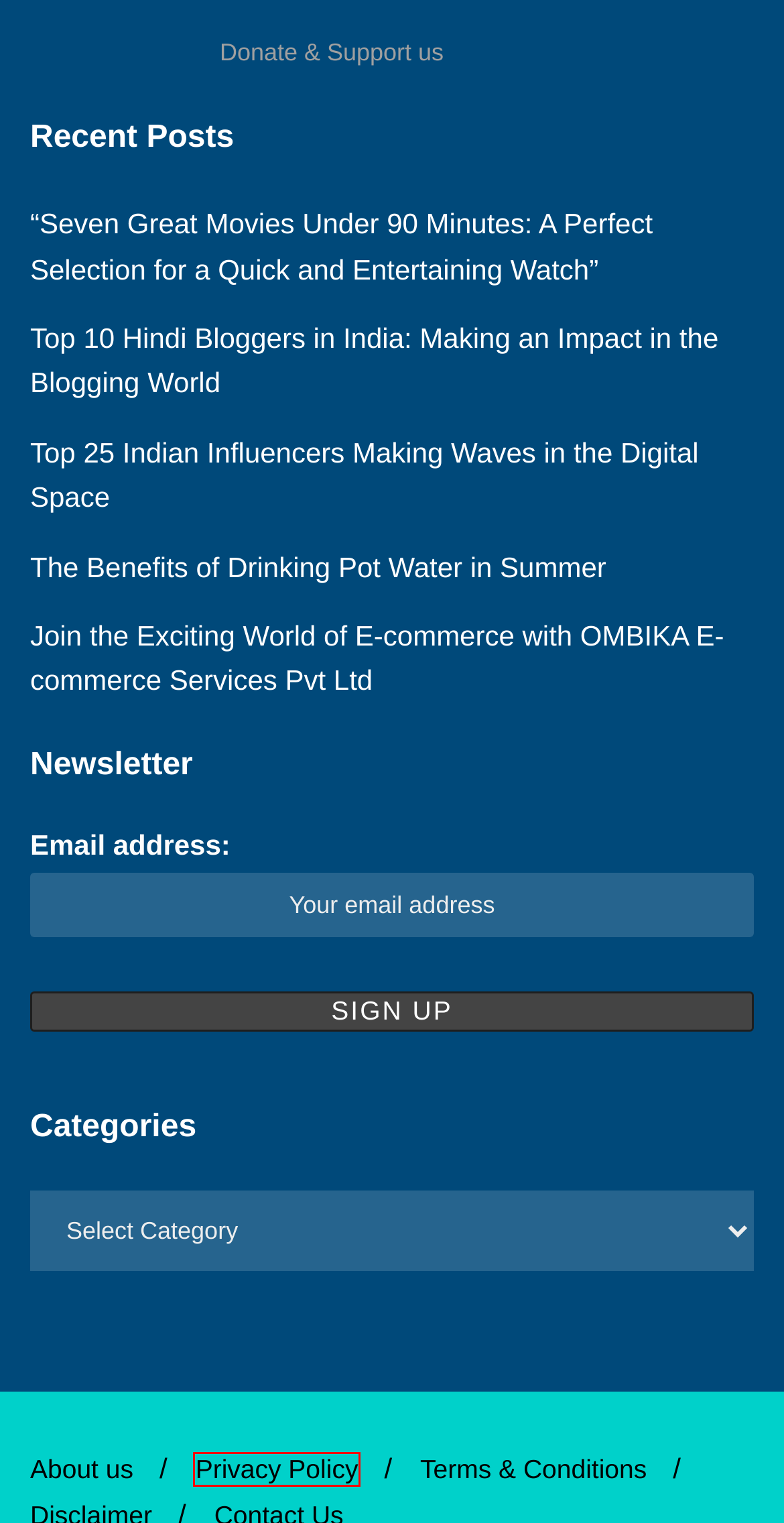Look at the screenshot of a webpage where a red rectangle bounding box is present. Choose the webpage description that best describes the new webpage after clicking the element inside the red bounding box. Here are the candidates:
A. Privacy Policy | International Khabar
B. “Seven Great Movies Under 90 Minutes: A Perfect Selection for a Quick and Entertaining Watch”
C. Top 25 Indian Influencers Making Waves in the Digital Space
D. Join the Exciting World of E-commerce with OMBIKA E-commerce Services Pvt Ltd
E. The Benefits of Drinking Pot Water in Summer | International Khabar
F. About us | International Khabar
G. Top 10 Hindi Bloggers in India: Making an Impact in the Blogging World
H. Terms & Conditions | International Khabar

A